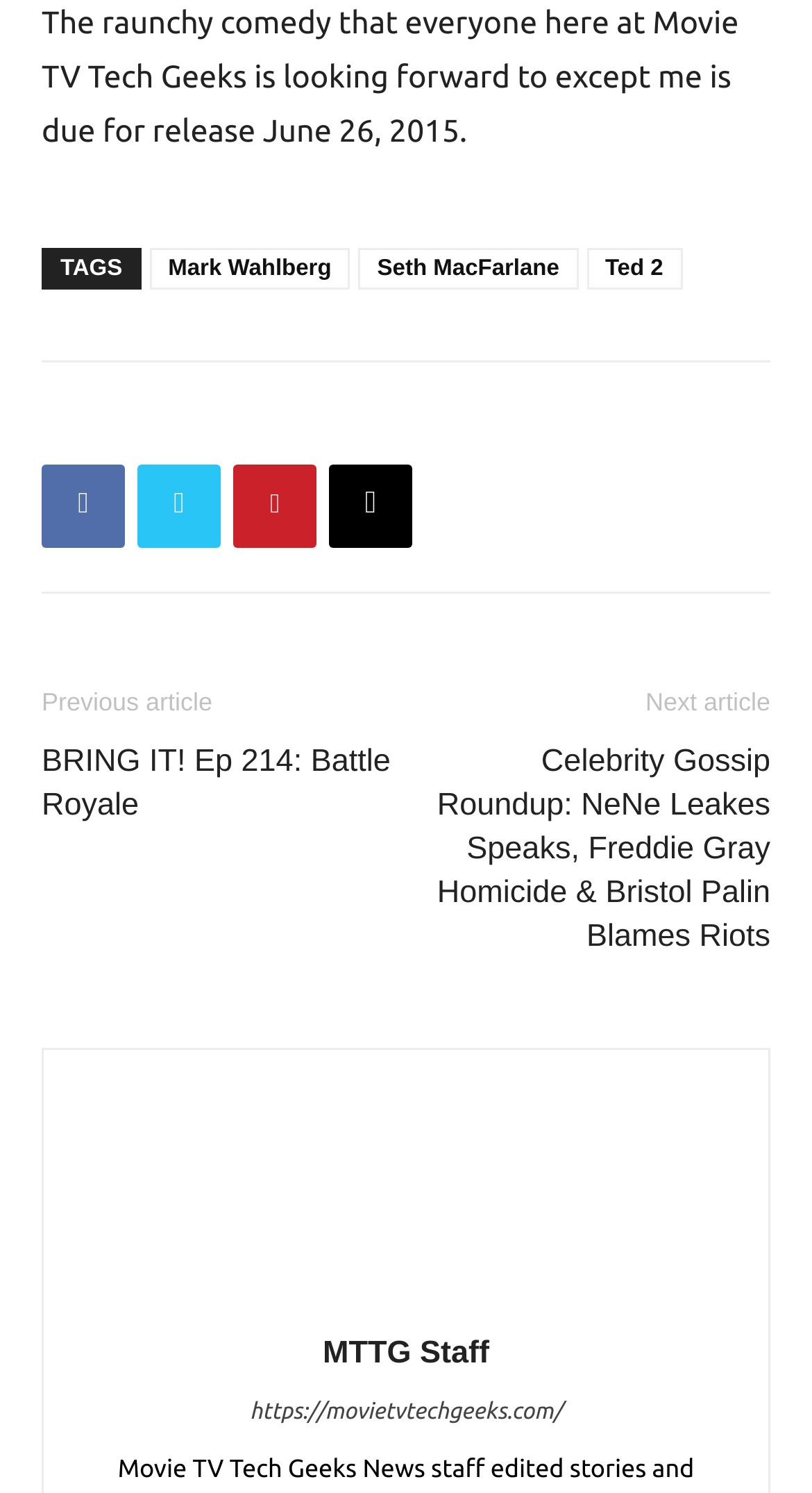What is the title of the previous article?
Using the image, provide a concise answer in one word or a short phrase.

BRING IT! Ep 214: Battle Royale